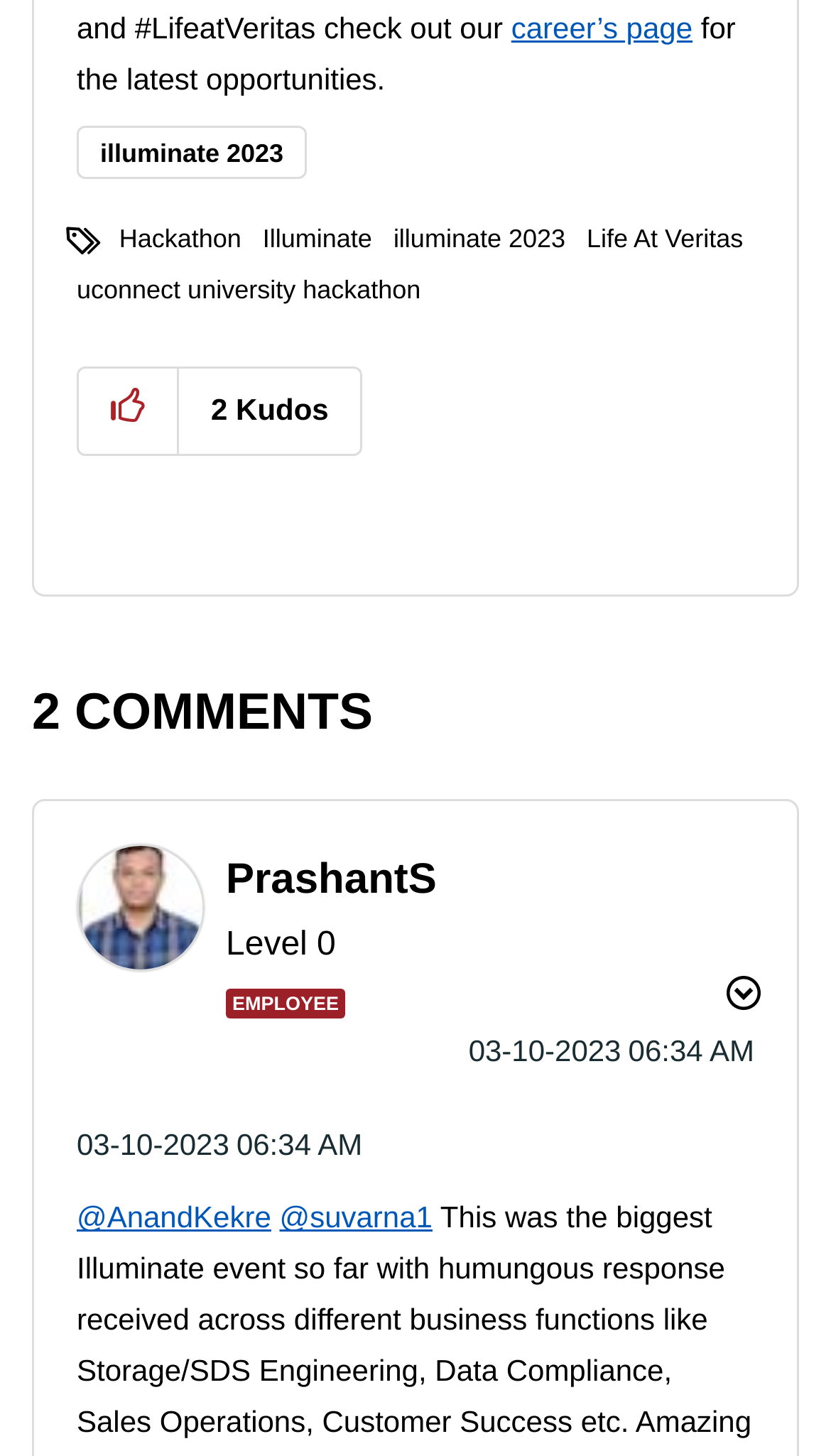How many comments are there on this post?
Please answer using one word or phrase, based on the screenshot.

2